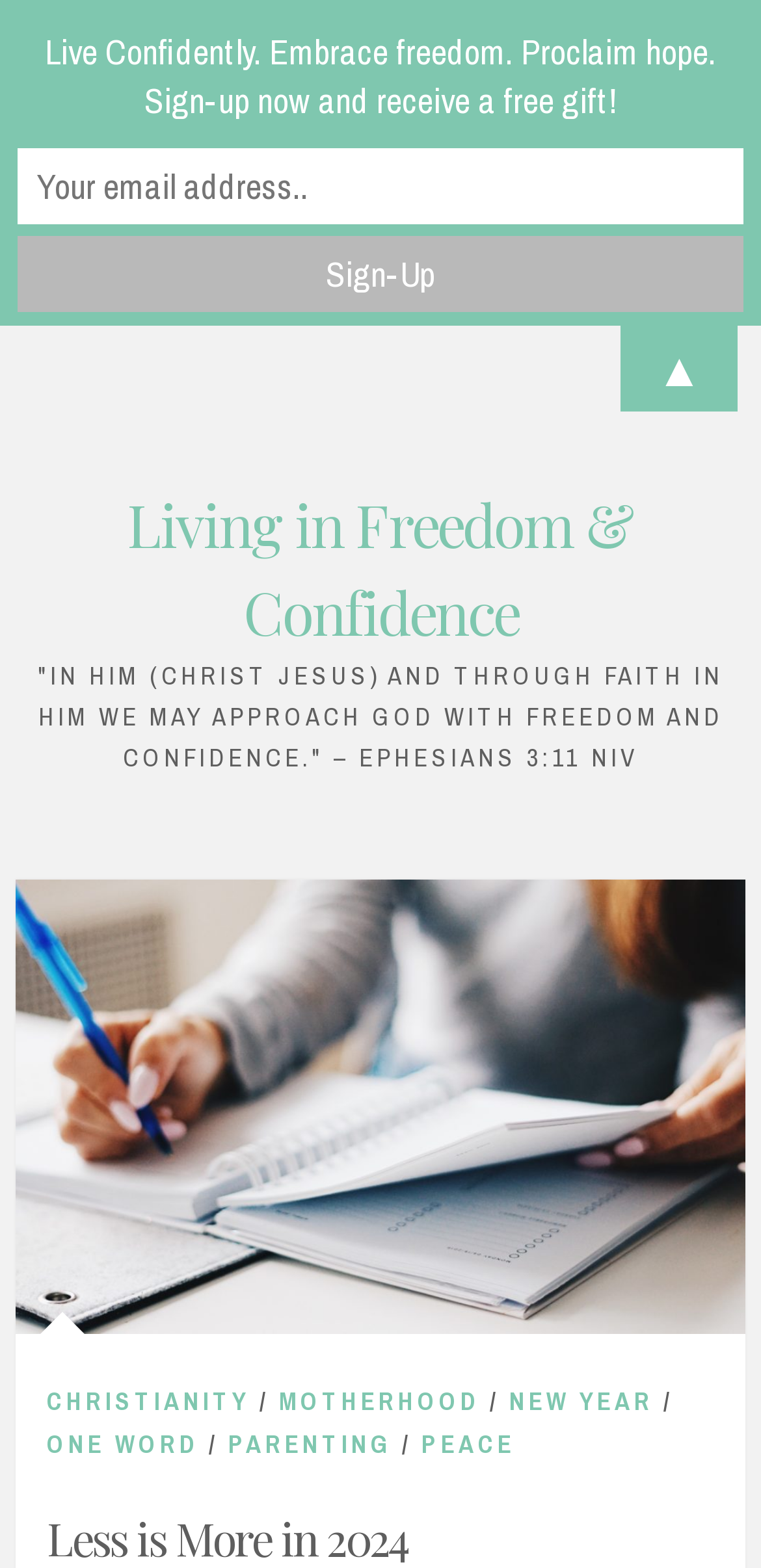Identify the bounding box coordinates for the element you need to click to achieve the following task: "Click the Sign-Up button". Provide the bounding box coordinates as four float numbers between 0 and 1, in the form [left, top, right, bottom].

[0.023, 0.15, 0.977, 0.198]